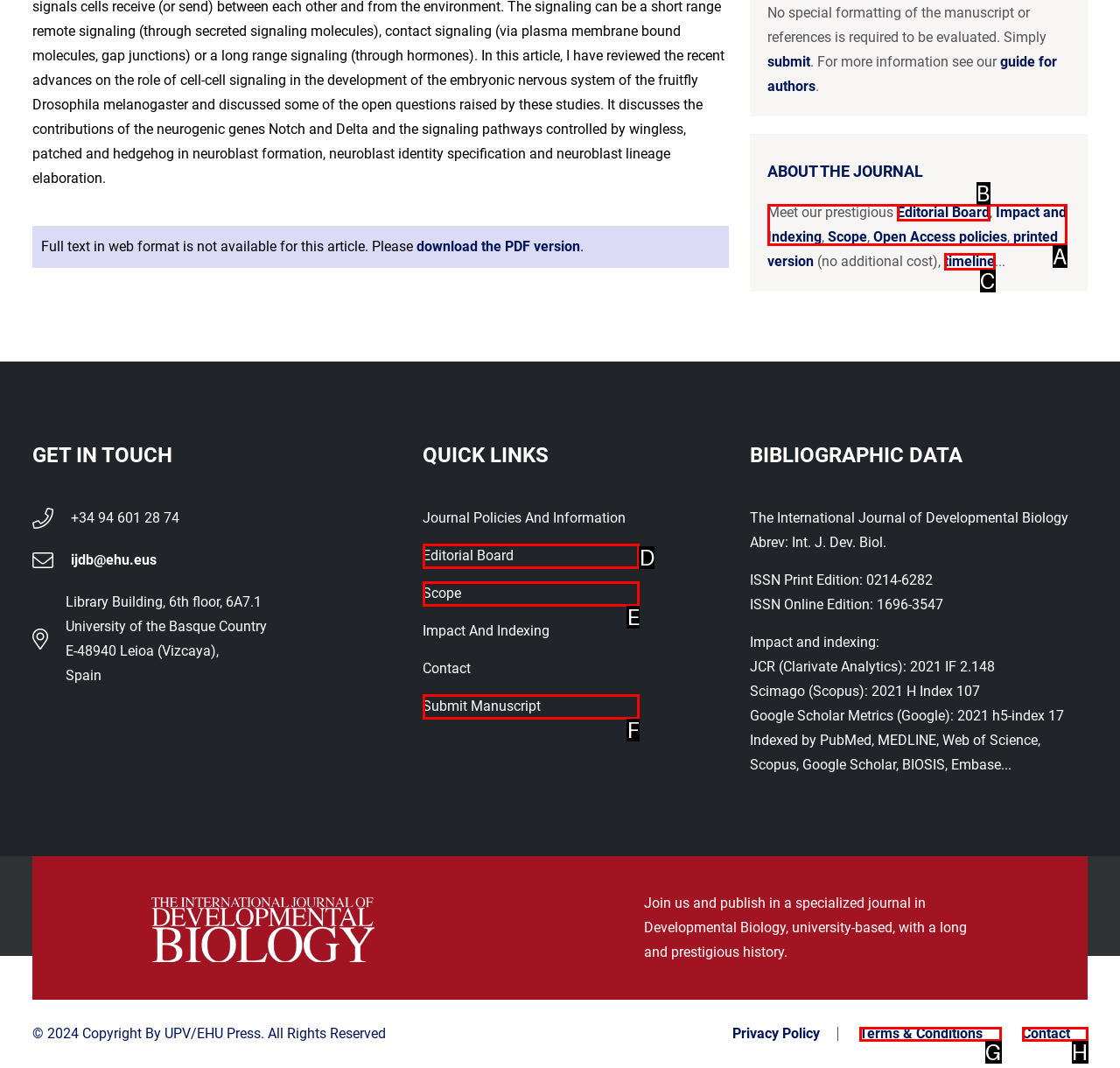Choose the option that aligns with the description: timeline
Respond with the letter of the chosen option directly.

C